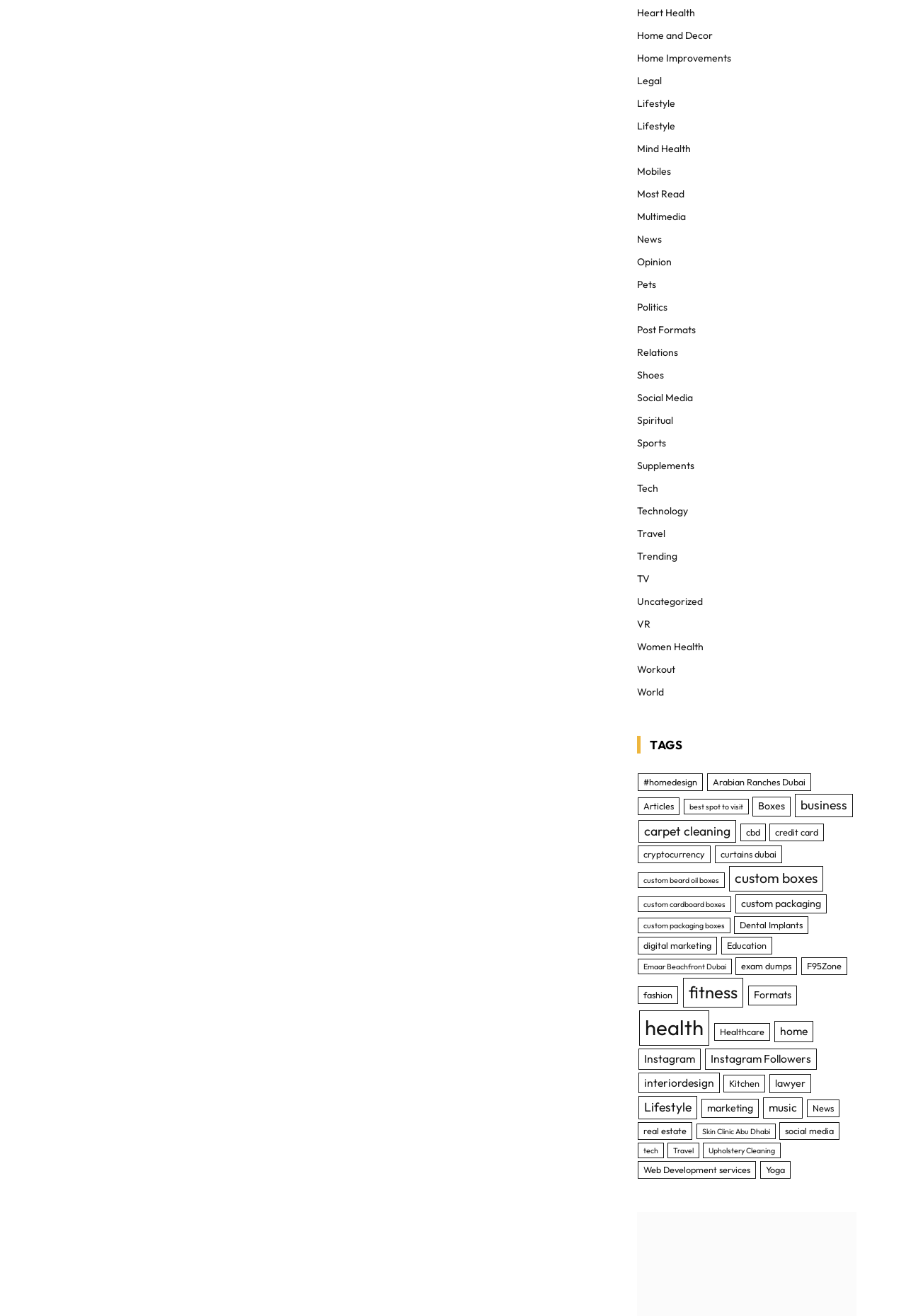Specify the bounding box coordinates of the area that needs to be clicked to achieve the following instruction: "Click on the 'Packages Lab' link".

None